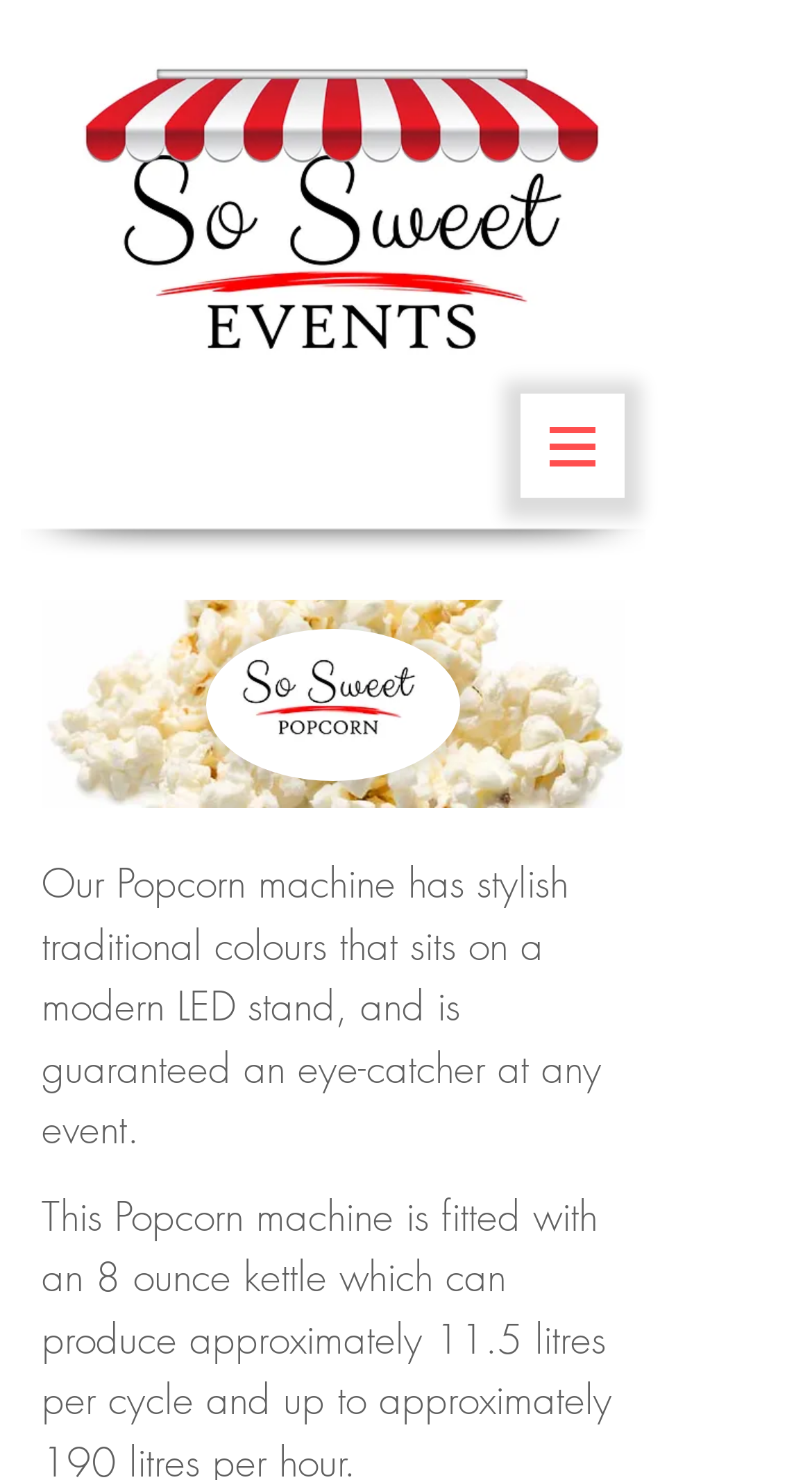What is the main attraction at any event?
Utilize the image to construct a detailed and well-explained answer.

The webpage mentions that the popcorn machine is an eye-catcher at any event, which suggests that it is the main attraction.